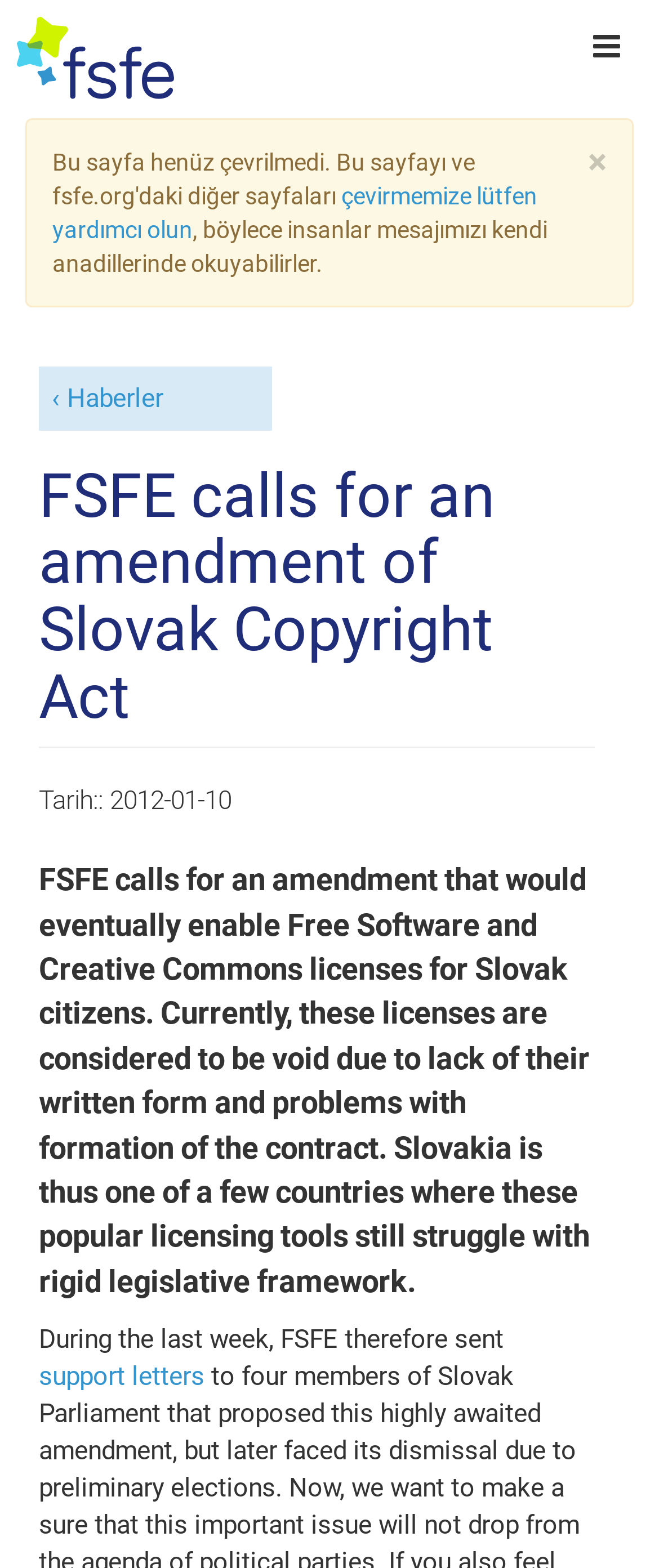What language is the 'çevirmemize lütfen yardımcı olun' link for?
Answer the question with just one word or phrase using the image.

Turkish